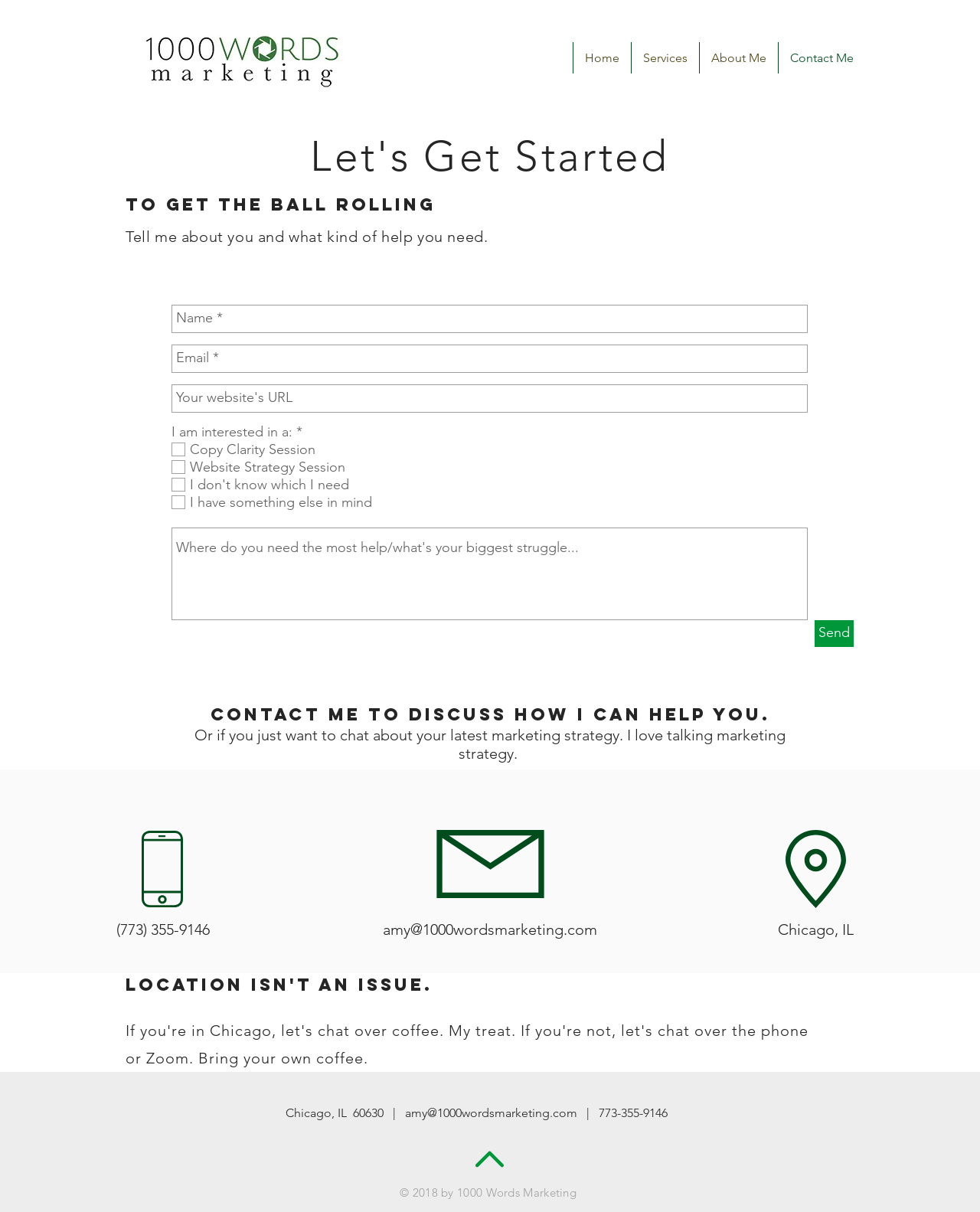Select the bounding box coordinates of the element I need to click to carry out the following instruction: "Email Amy at amy@1000wordsmarketing.com".

[0.391, 0.759, 0.609, 0.774]